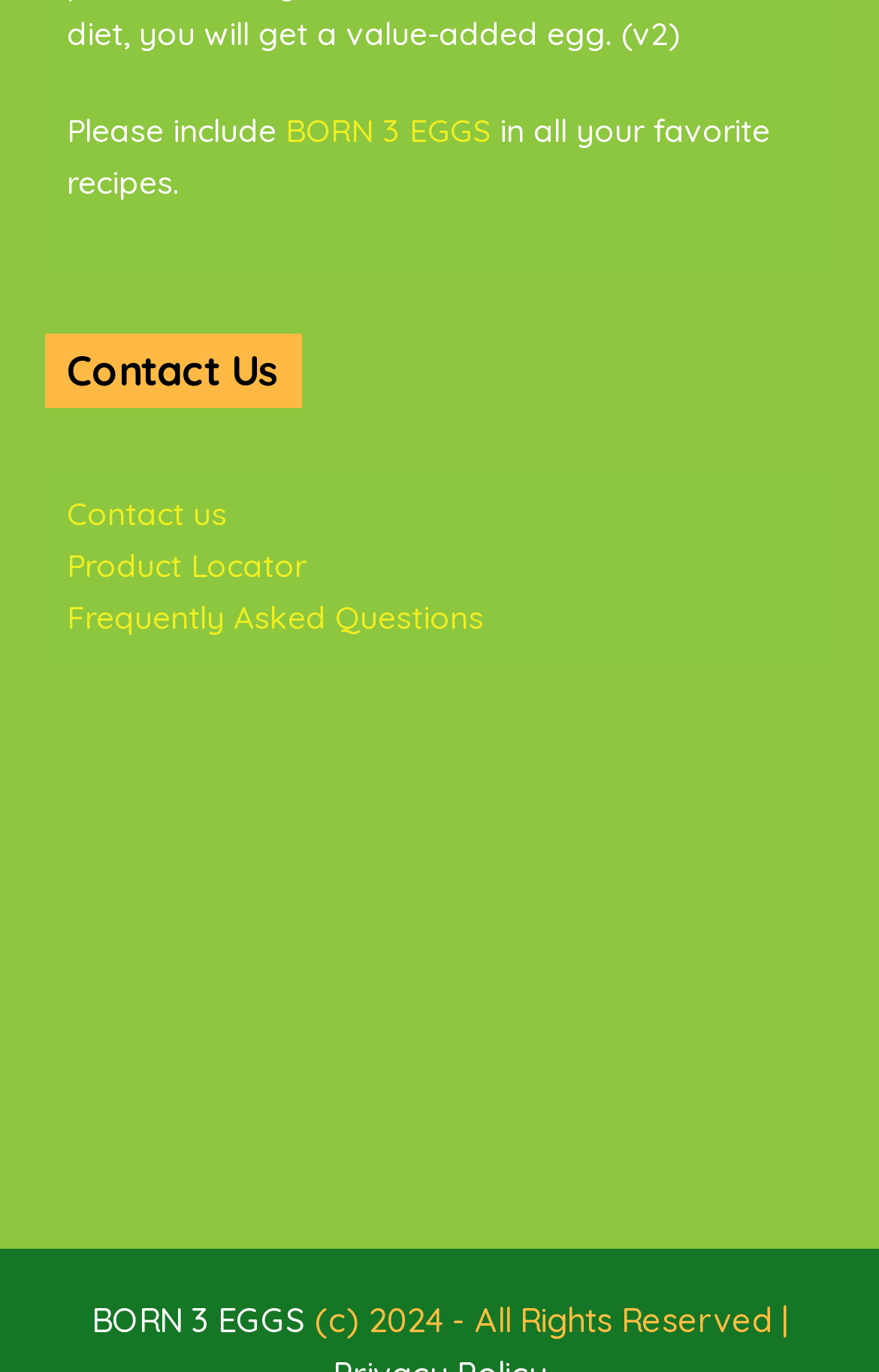Give a short answer to this question using one word or a phrase:
What is the purpose of the 'Contact Us' section?

To get in touch with the company